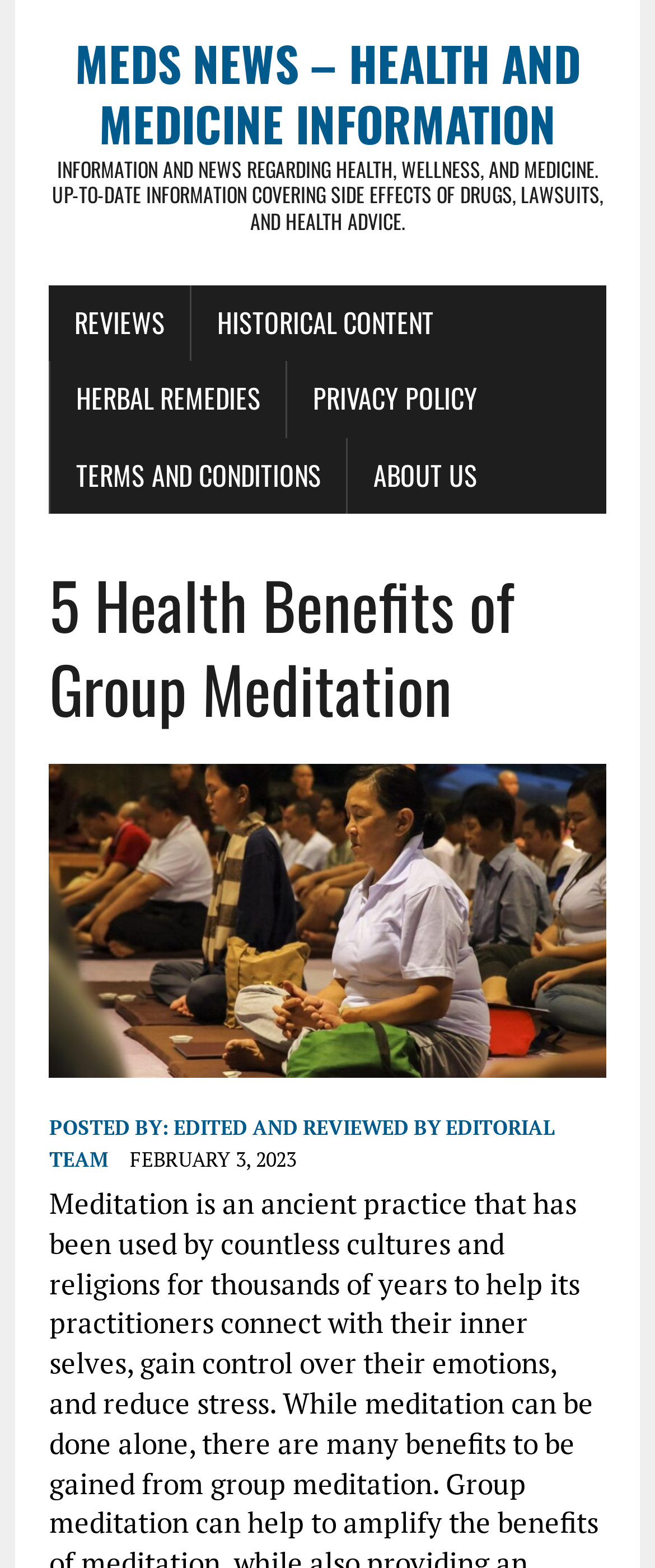Using the elements shown in the image, answer the question comprehensively: What is the name of the website?

I determined the answer by looking at the top-left corner of the webpage, where I found a link with the text 'MEDS NEWS – HEALTH AND MEDICINE INFORMATION'. This suggests that the website is called Meds News.